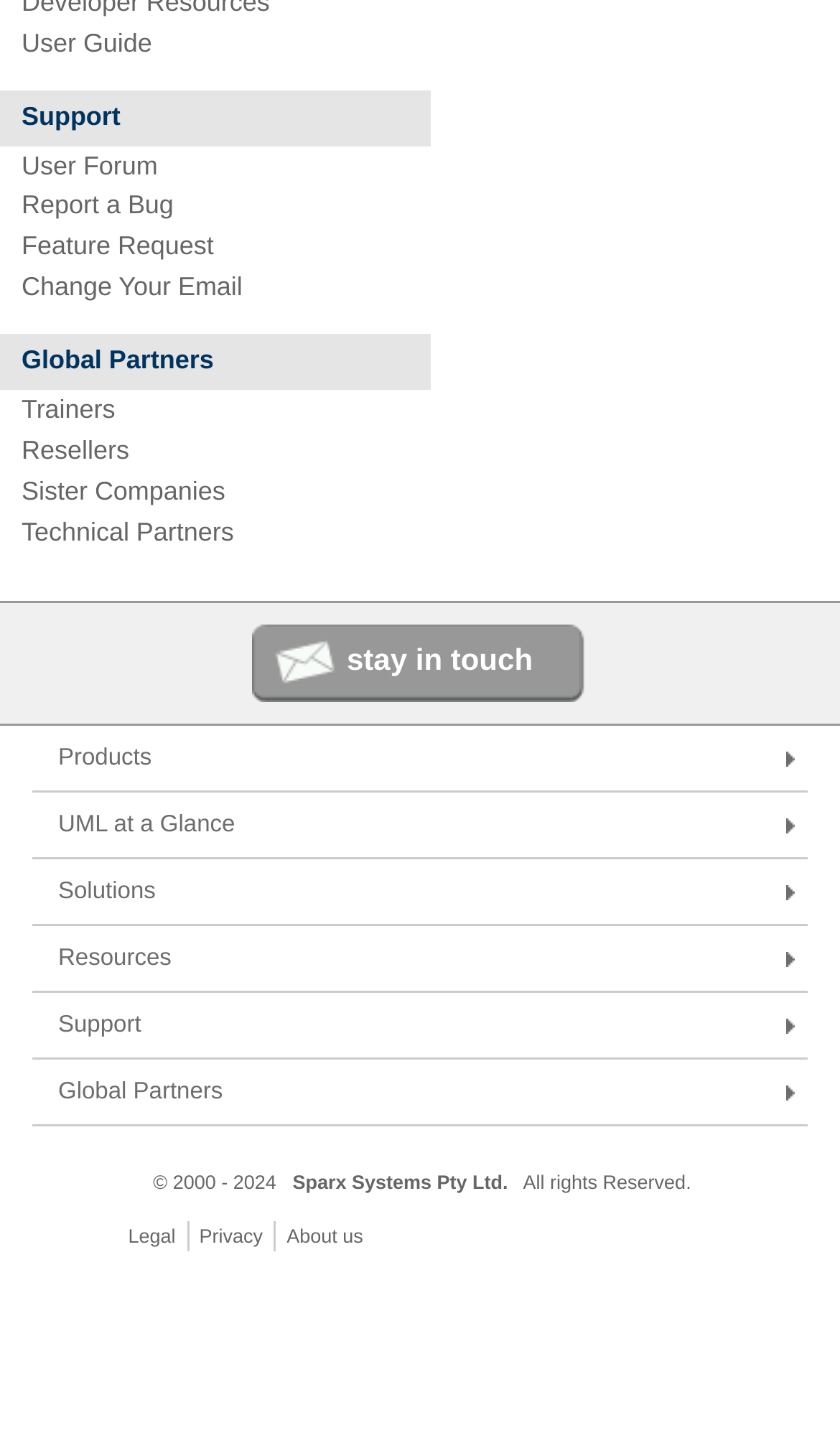From the given element description: "Resellers", find the bounding box for the UI element. Provide the coordinates as four float numbers between 0 and 1, in the order [left, top, right, bottom].

[0.0, 0.298, 0.51, 0.326]